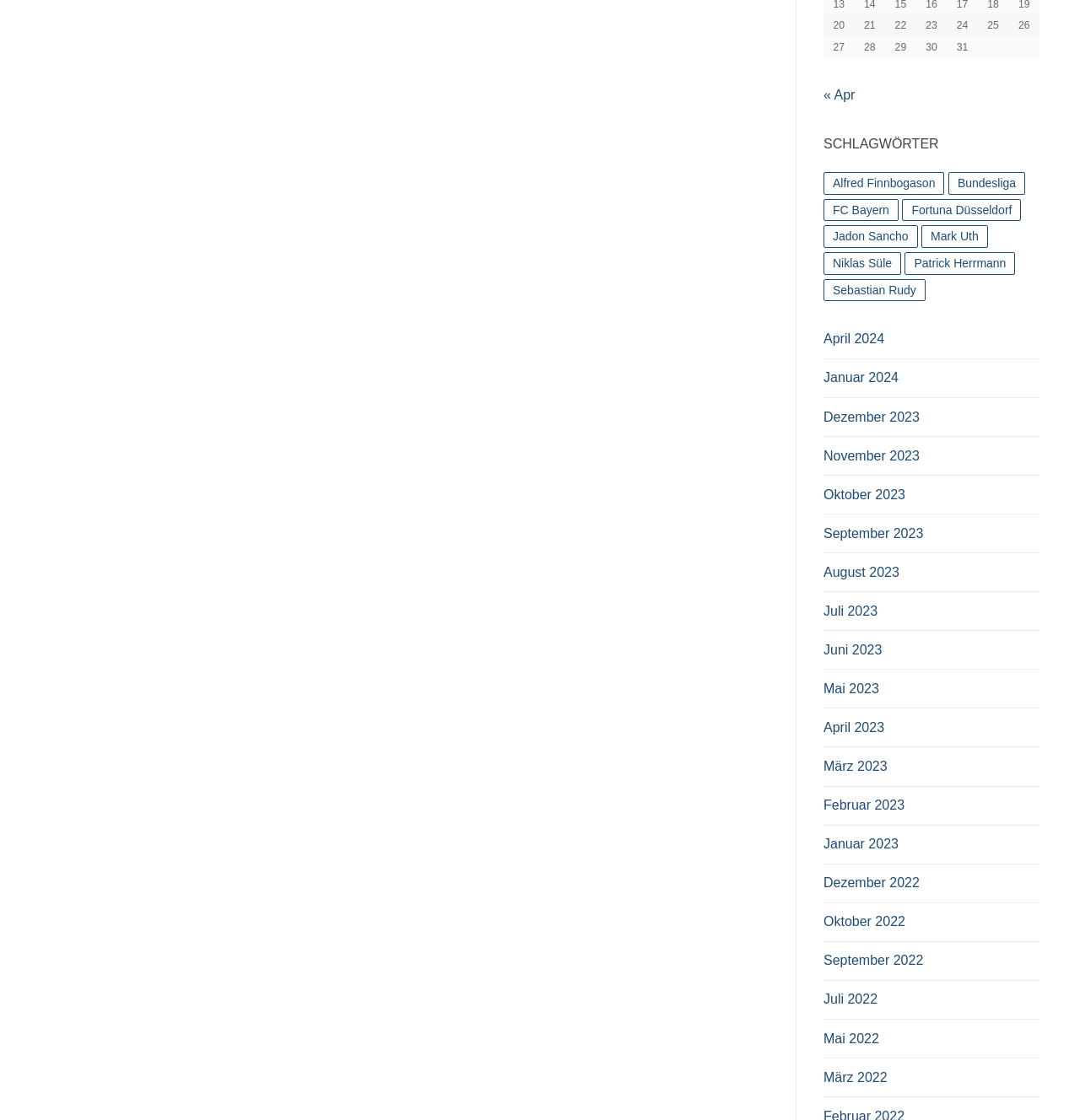Please identify the bounding box coordinates of the element's region that I should click in order to complete the following instruction: "Check the details of Jadon Sancho". The bounding box coordinates consist of four float numbers between 0 and 1, i.e., [left, top, right, bottom].

[0.762, 0.201, 0.85, 0.221]